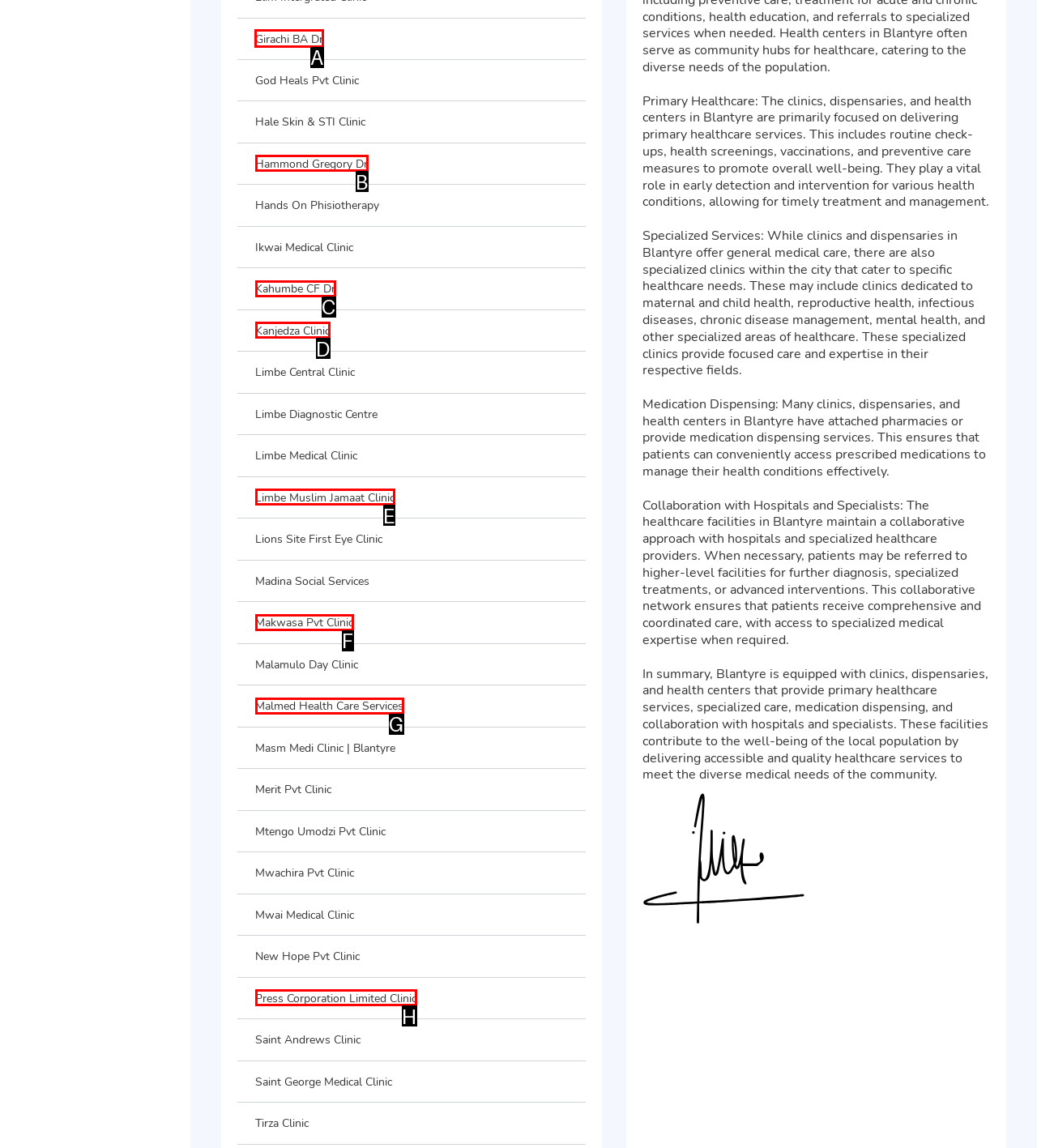Indicate the HTML element that should be clicked to perform the task: Click on Girachi BA Dr Reply with the letter corresponding to the chosen option.

A